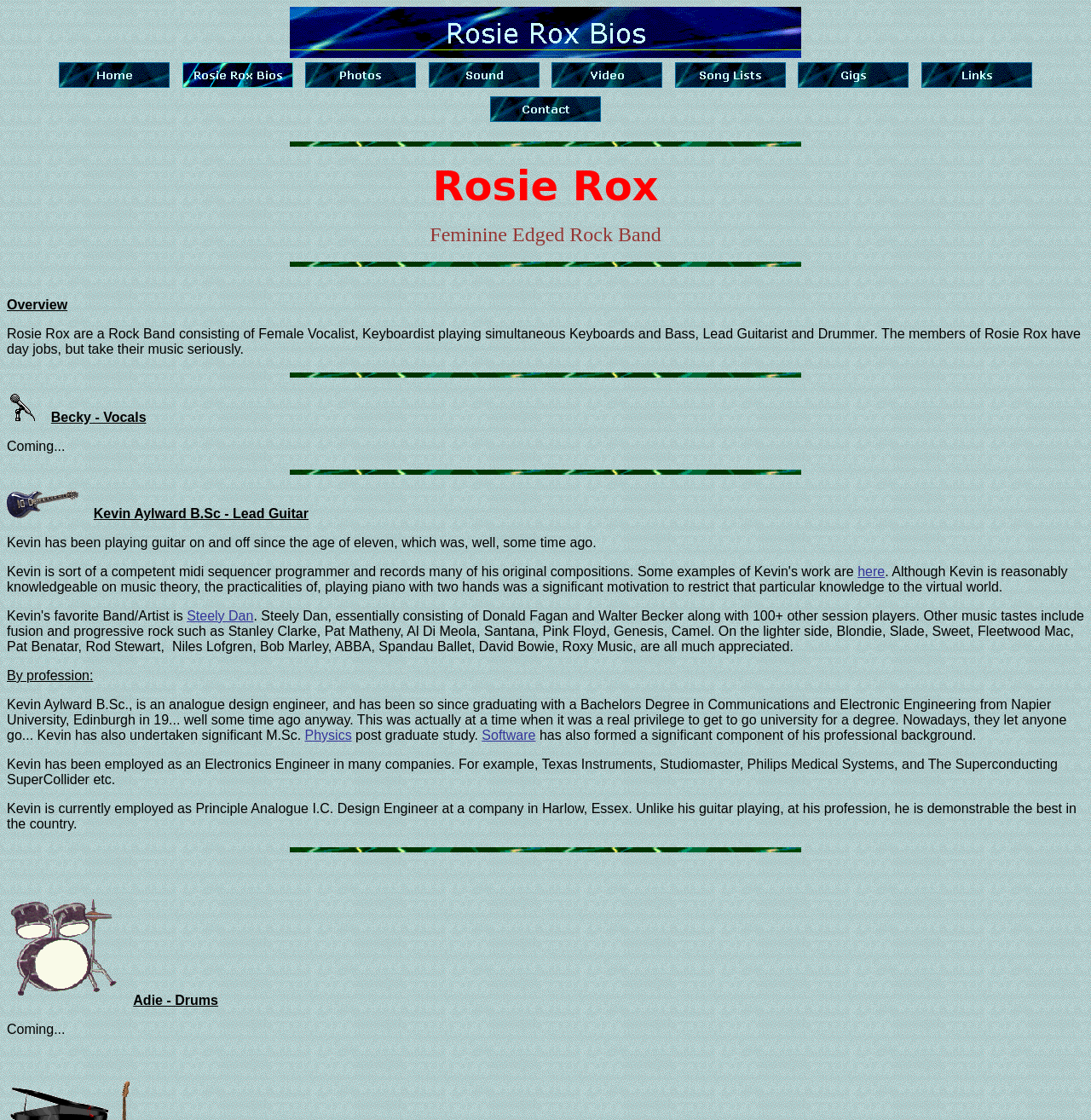What is Adie's role in the band?
Answer with a single word or short phrase according to what you see in the image.

Drums